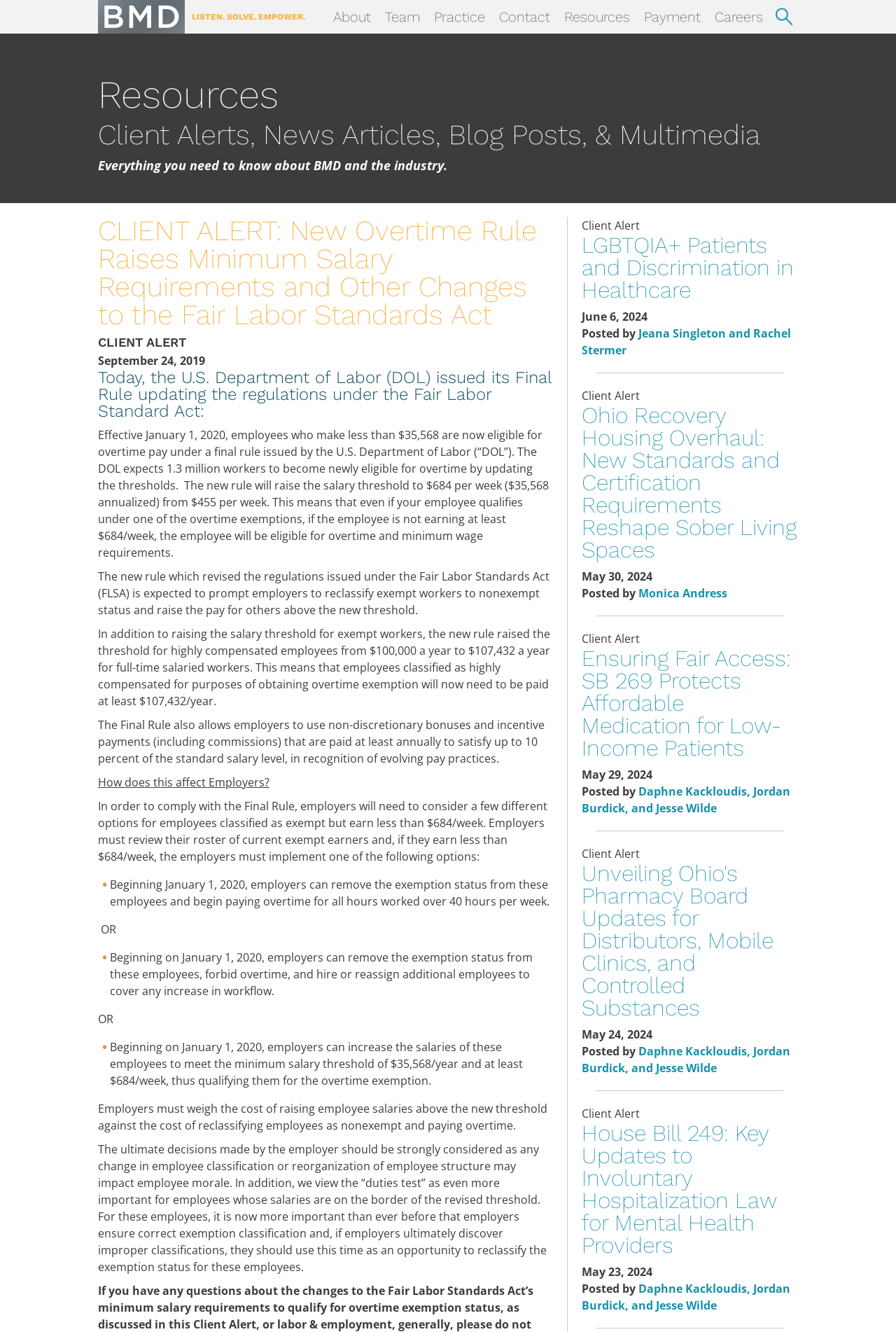Please determine the bounding box coordinates for the element that should be clicked to follow these instructions: "Click on 'Brennan, Manna & Diamond' link".

[0.109, 0.0, 0.206, 0.025]